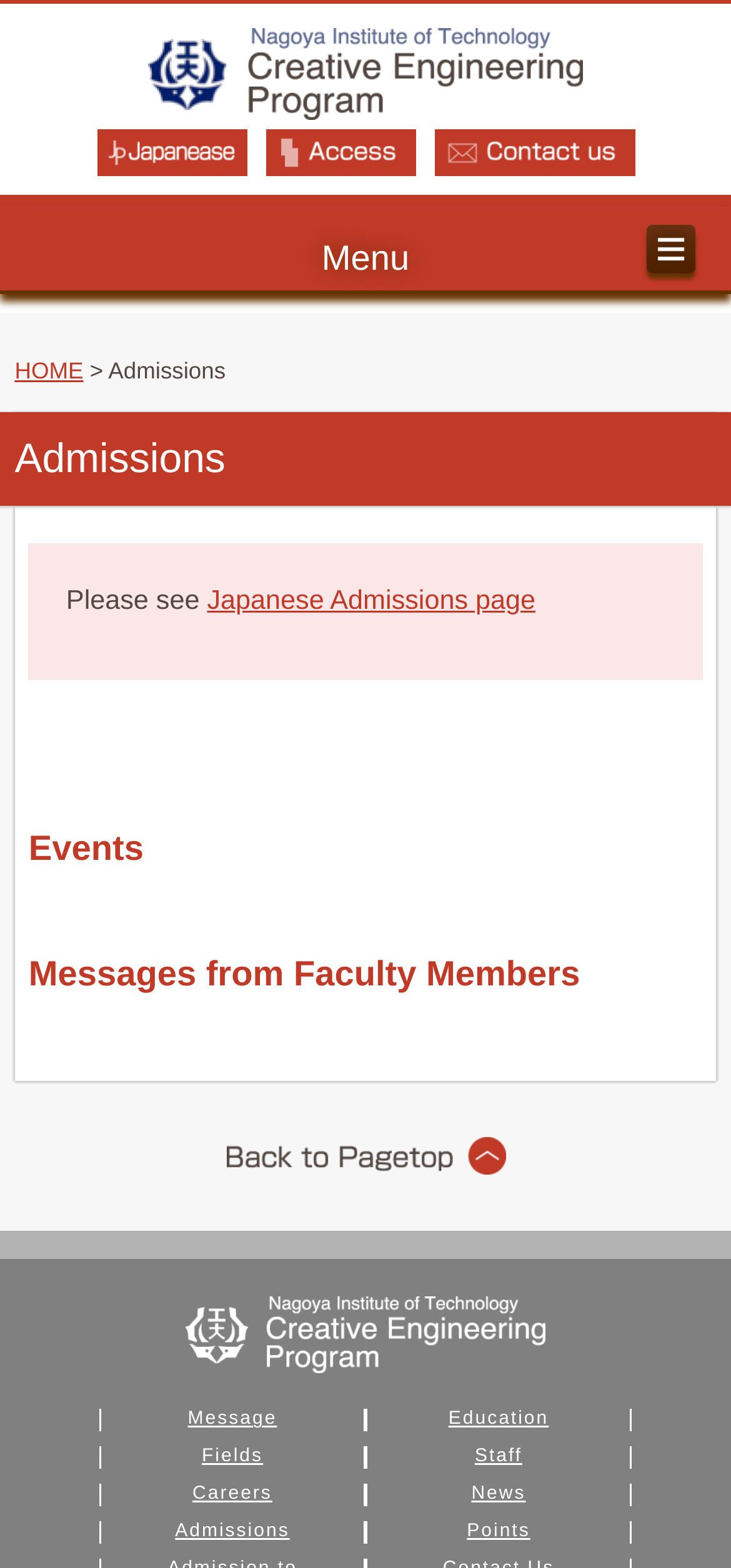Identify the bounding box coordinates for the UI element described as follows: "Japanese Admissions page". Ensure the coordinates are four float numbers between 0 and 1, formatted as [left, top, right, bottom].

[0.283, 0.374, 0.733, 0.393]